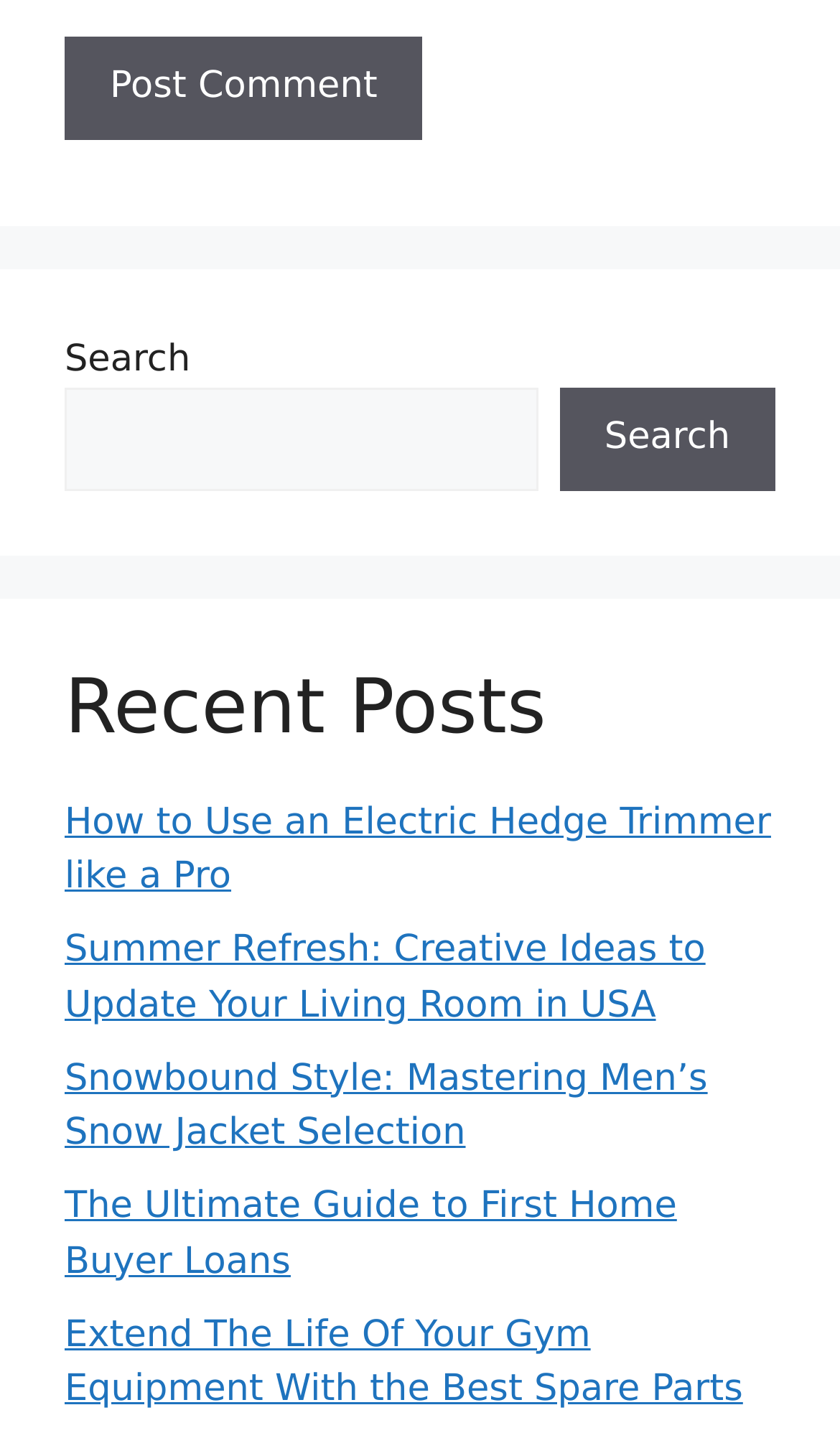Identify the bounding box coordinates for the element that needs to be clicked to fulfill this instruction: "Explore the guide to first home buyer loans". Provide the coordinates in the format of four float numbers between 0 and 1: [left, top, right, bottom].

[0.077, 0.827, 0.806, 0.895]